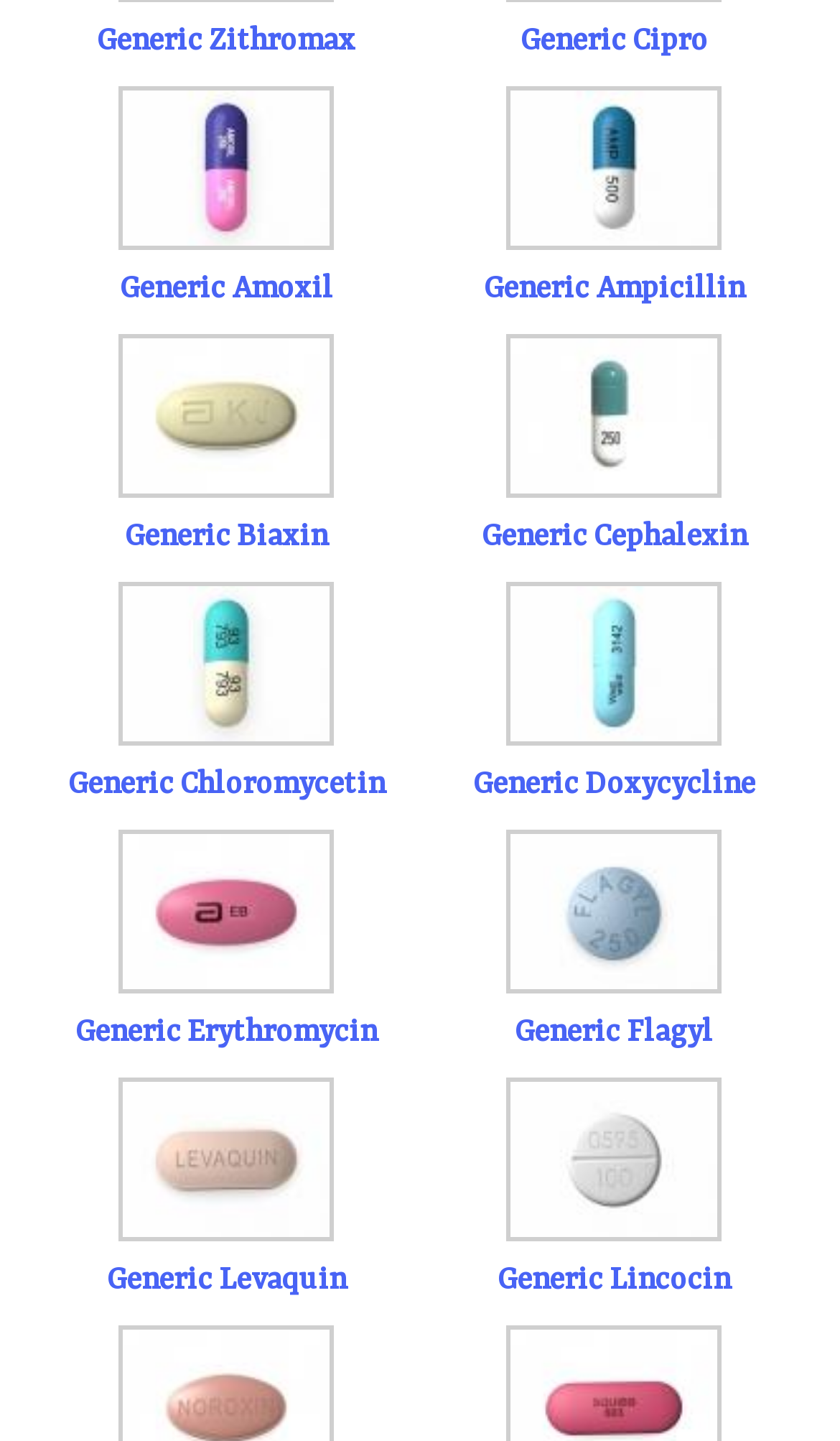Please specify the bounding box coordinates of the clickable region to carry out the following instruction: "click Generic Cipro". The coordinates should be four float numbers between 0 and 1, in the format [left, top, right, bottom].

[0.619, 0.016, 0.842, 0.04]